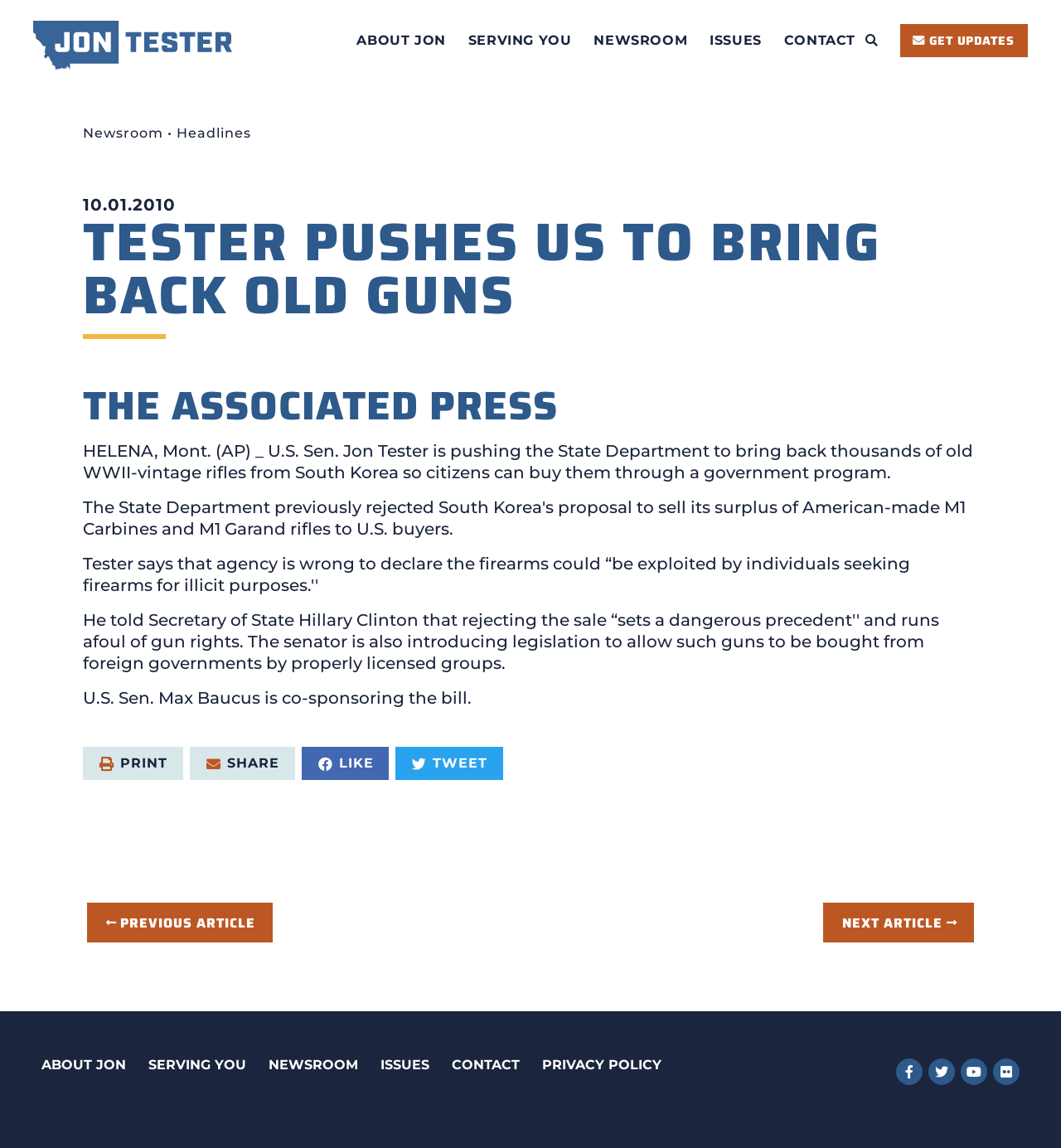Based on the element description: "Share", identify the bounding box coordinates for this UI element. The coordinates must be four float numbers between 0 and 1, listed as [left, top, right, bottom].

[0.179, 0.651, 0.278, 0.68]